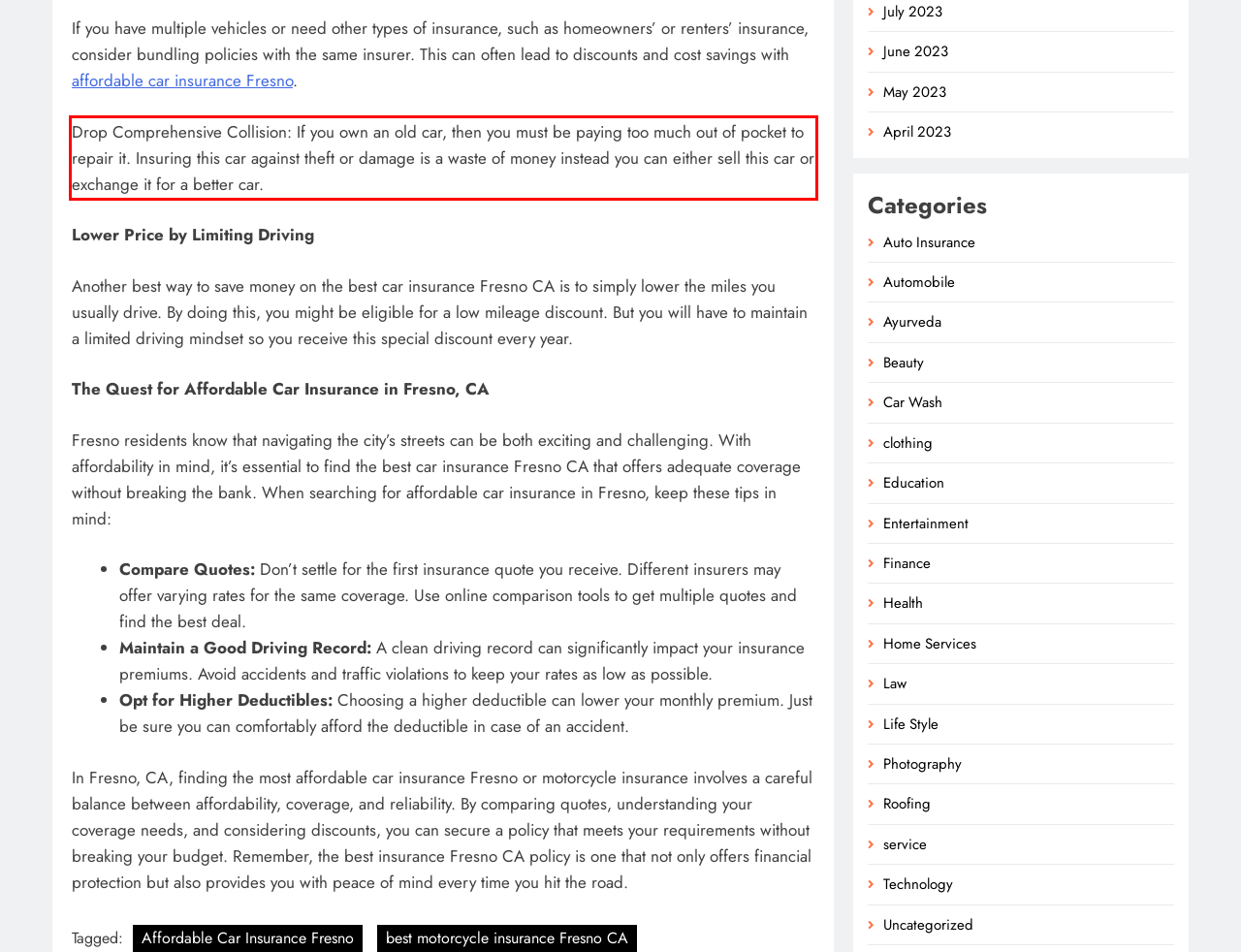Look at the webpage screenshot and recognize the text inside the red bounding box.

Drop Comprehensive Collision: If you own an old car, then you must be paying too much out of pocket to repair it. Insuring this car against theft or damage is a waste of money instead you can either sell this car or exchange it for a better car.